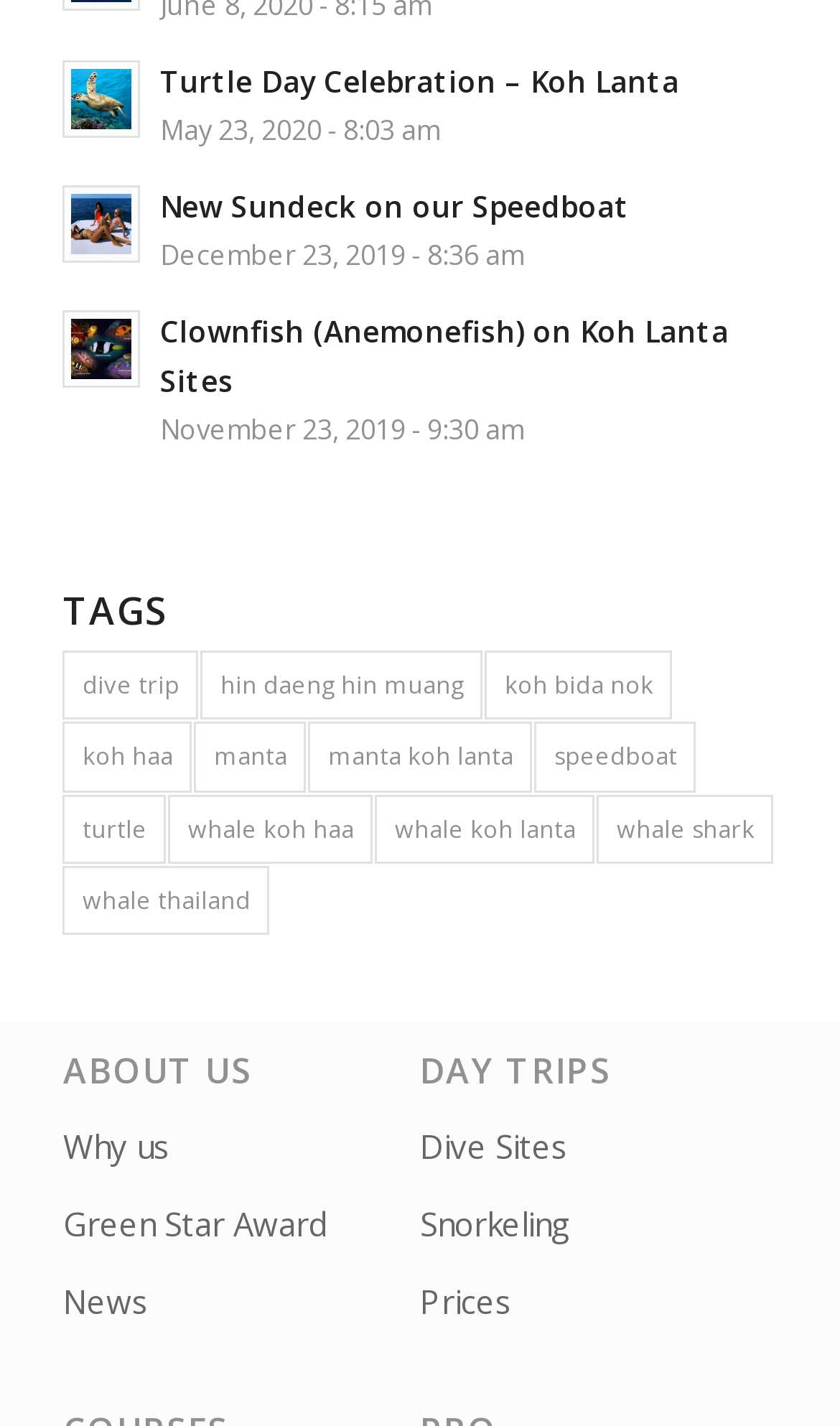Determine the bounding box coordinates of the clickable region to follow the instruction: "Explore the dive trip tags".

[0.075, 0.456, 0.237, 0.505]